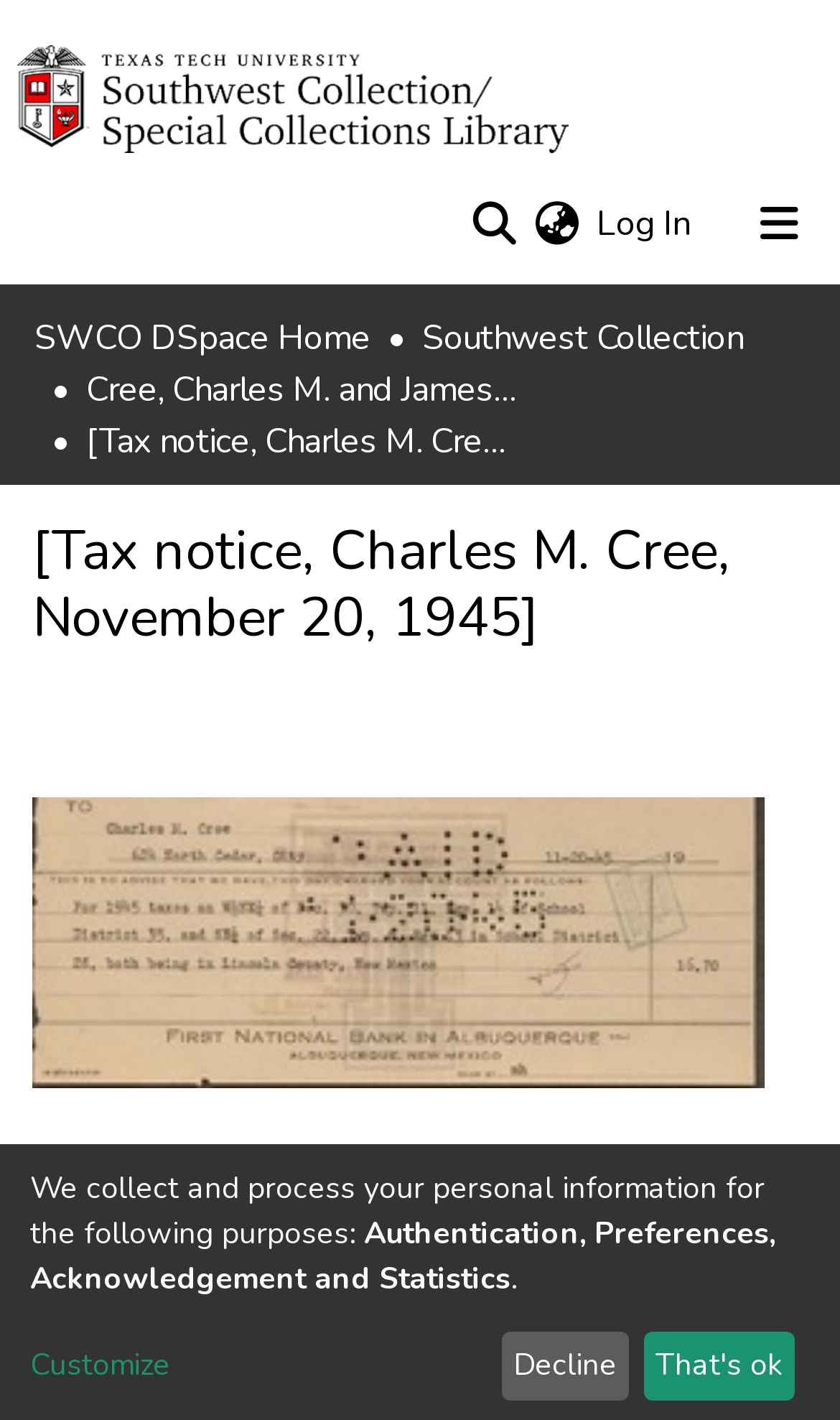Describe every aspect of the webpage in a detailed manner.

This webpage appears to be a digital archive or repository, specifically displaying a tax notice document from November 20, 1945, related to Charles M. Cree. 

At the top of the page, there is a user profile bar with a repository logo on the left, a search bar in the middle, and a language switch button on the right. Below the user profile bar, there is a navigation breadcrumb section with links to the SWCO DSpace Home, Southwest Collection, and the Cree, Charles M. and James E., Papers archive.

The main content area displays the title of the tax notice document, "[Tax notice, Charles M. Cree, November 20, 1945]", in a large font size. Below the title, there is a link to download the document as a PDF file, labeled "Tax notice 1945.pdf (3.46 MB)".

On the bottom left of the page, there is a section with static text explaining how the website collects and processes personal information, followed by a list of purposes, including authentication, preferences, and statistics. There is also a "Customize" link and a pair of buttons, "Decline" and "That's ok", likely related to the website's privacy settings.

Overall, the webpage is focused on providing access to a specific historical document, with additional features for navigation, search, and customization.